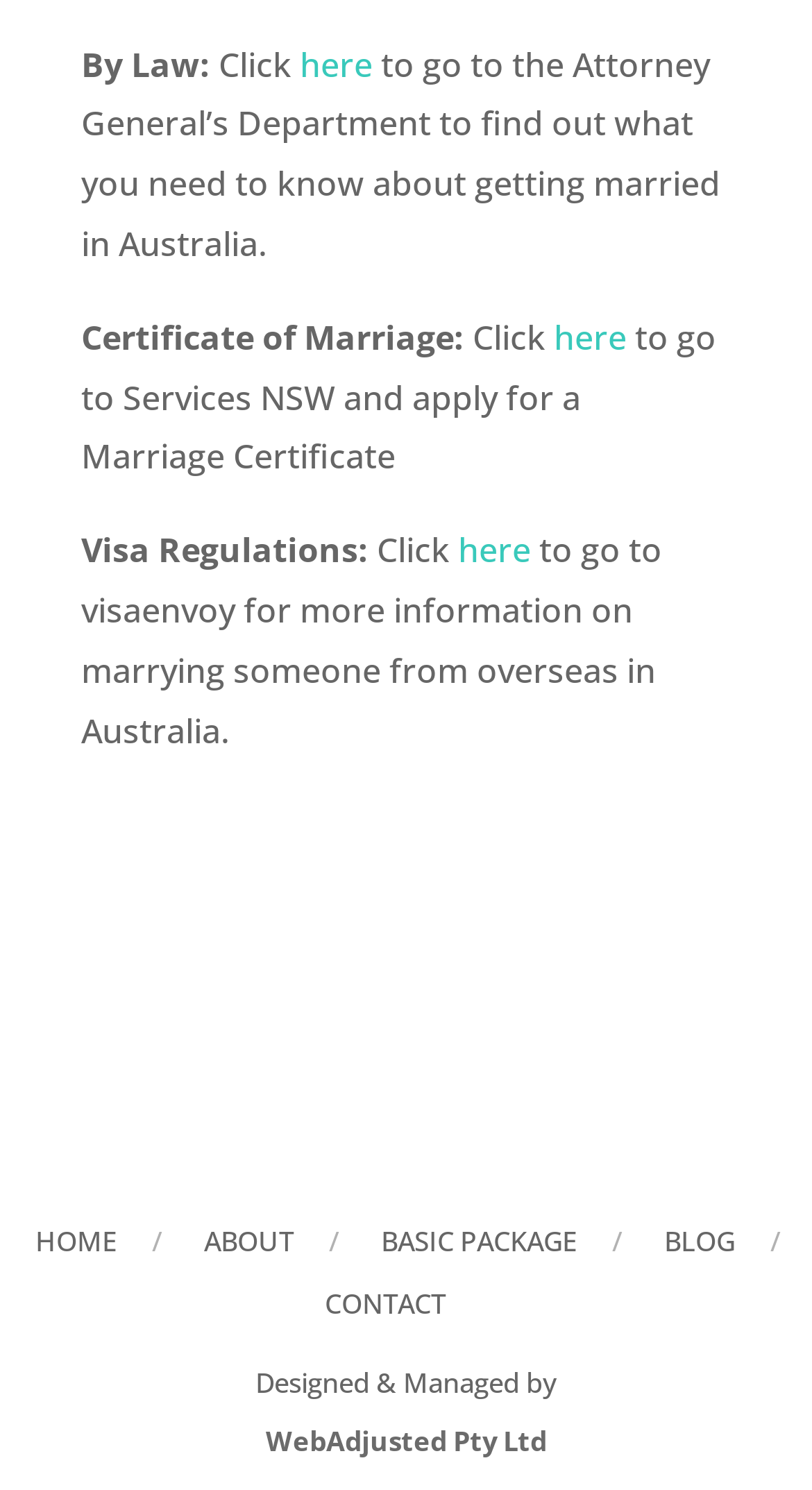Locate the bounding box coordinates of the element that should be clicked to execute the following instruction: "Click to go to the Attorney General’s Department".

[0.369, 0.027, 0.459, 0.058]